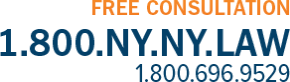Compose an extensive description of the image.

The image displays a prominent advertisement for legal services featuring the text "FREE CONSULTATION" in bold orange at the top. Below this, the contact information is clearly presented in a deep blue font, stating "1.800.NY.NY.LAW" and "1.800.696.9529." This visual element aims to attract potential clients seeking legal assistance, emphasizing an inviting offer for a free consultation and providing easy-to-remember contact numbers for reaching out to the law firm.